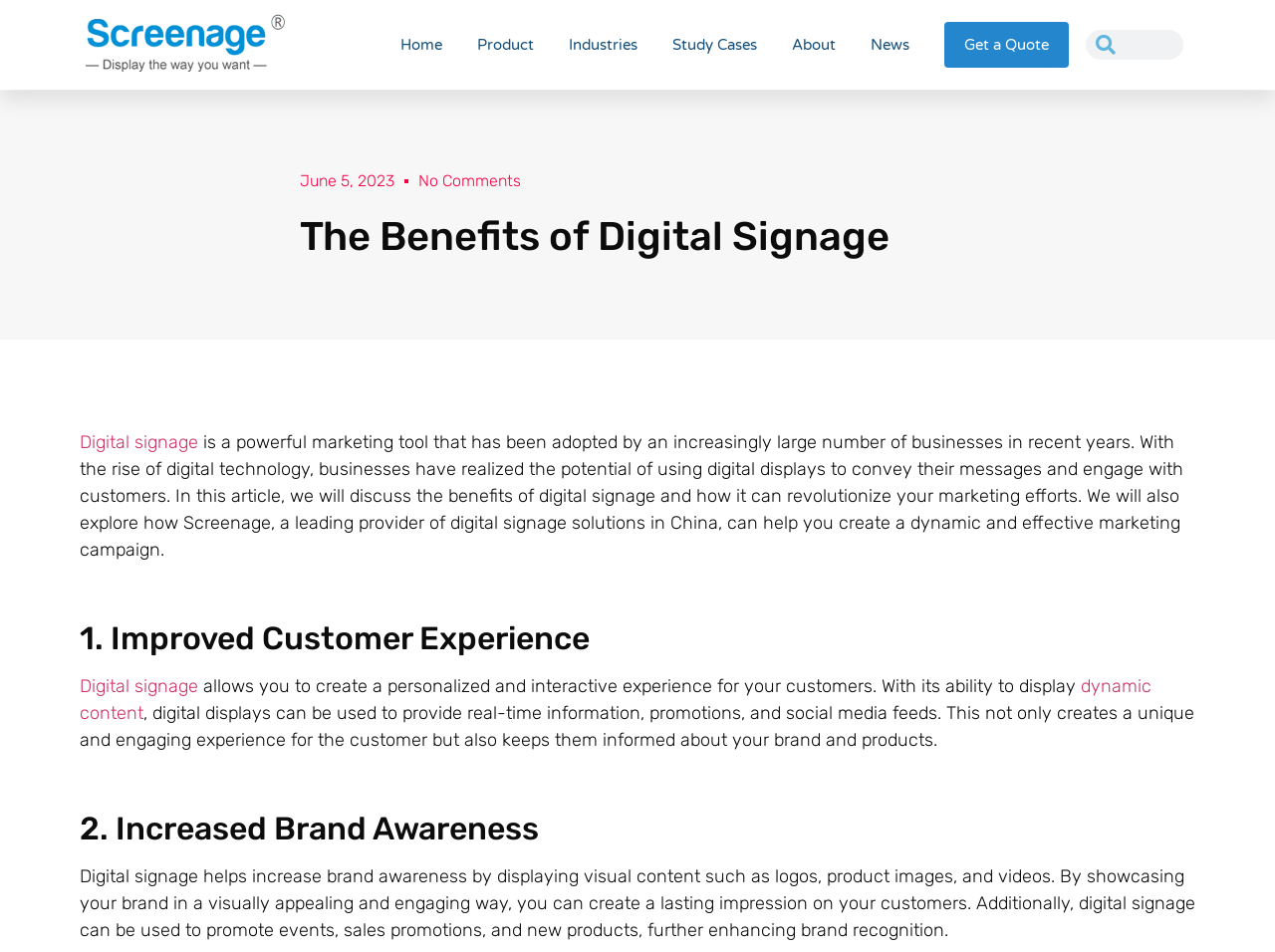Please identify the bounding box coordinates of the area that needs to be clicked to fulfill the following instruction: "go to home page."

[0.314, 0.023, 0.347, 0.071]